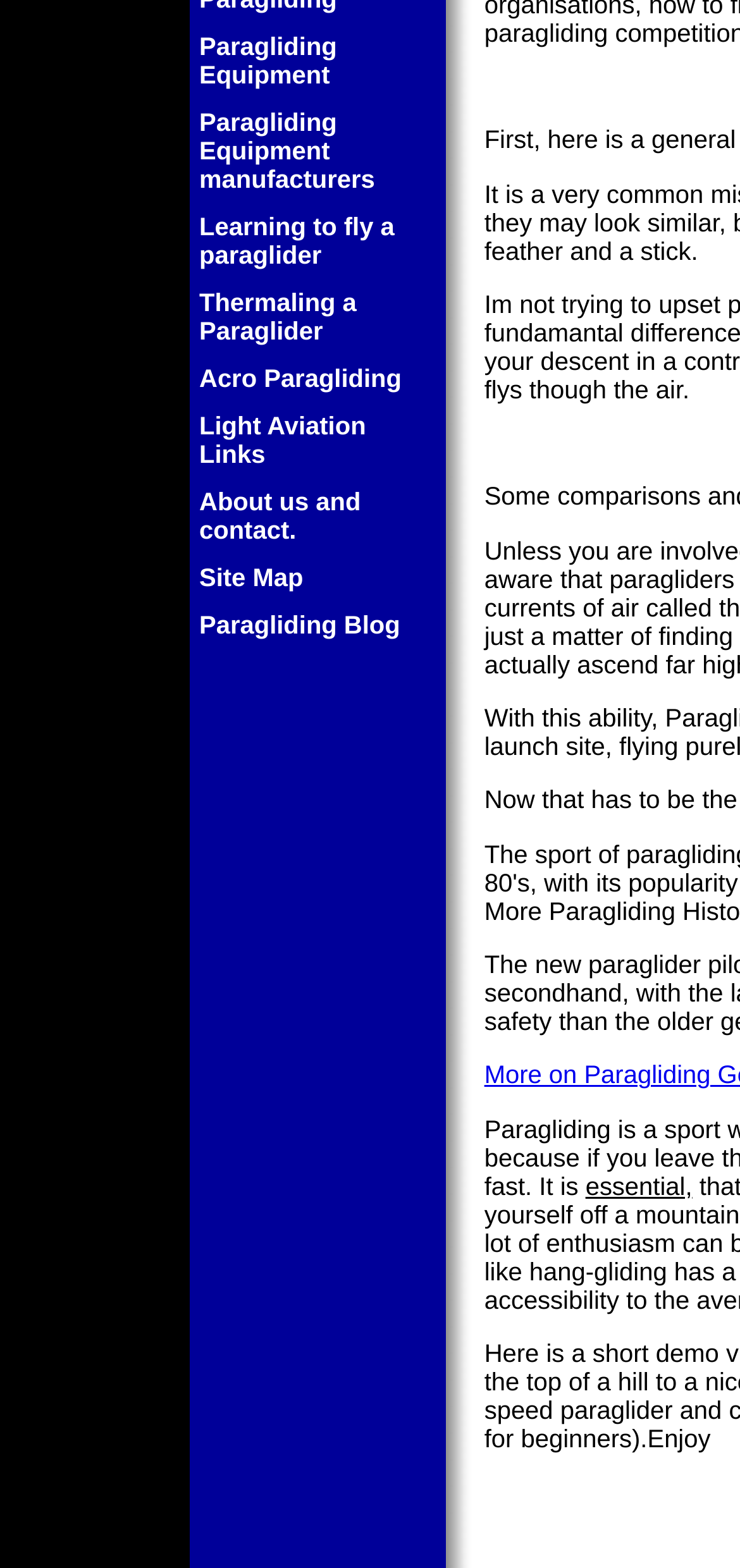Find the bounding box coordinates for the HTML element described in this sentence: "Paragliding Blog". Provide the coordinates as four float numbers between 0 and 1, in the format [left, top, right, bottom].

[0.269, 0.39, 0.541, 0.408]